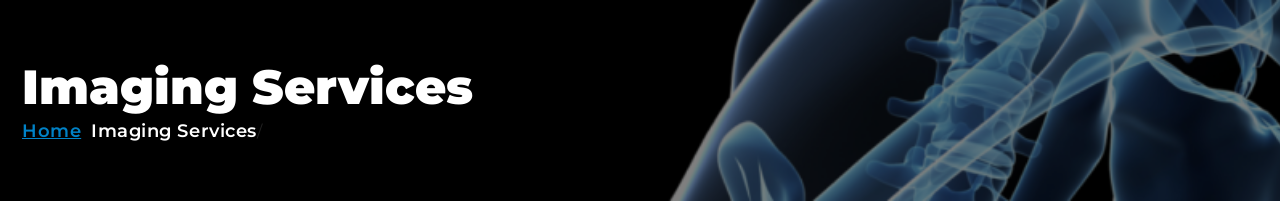With reference to the image, please provide a detailed answer to the following question: What is the shape outlined to the left of the title?

The shape outlined to the left of the title is a transparent outline of a human spine and skeletal structure, which adds a clinical touch to the design and visually represents the advanced imaging technologies employed by the institute.